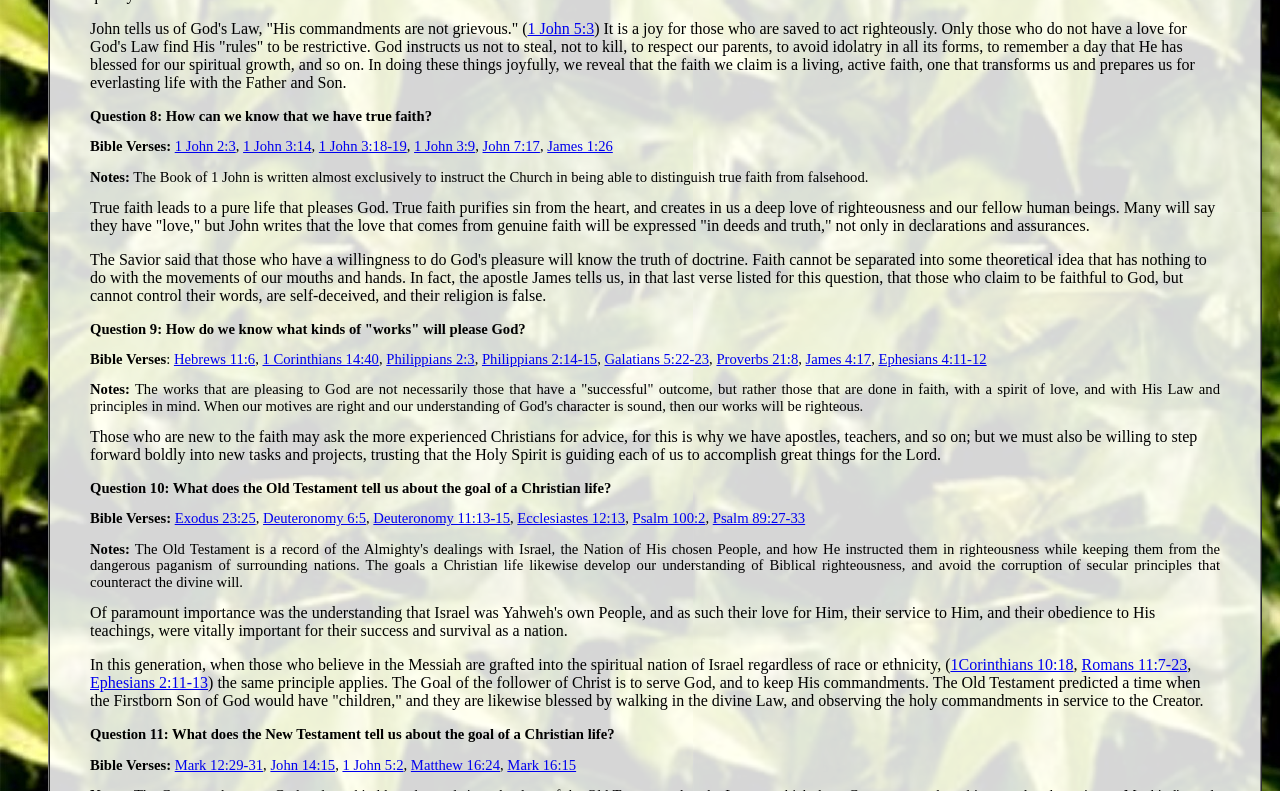What is the goal of a Christian life according to the Old Testament?
Based on the image, provide your answer in one word or phrase.

To serve God